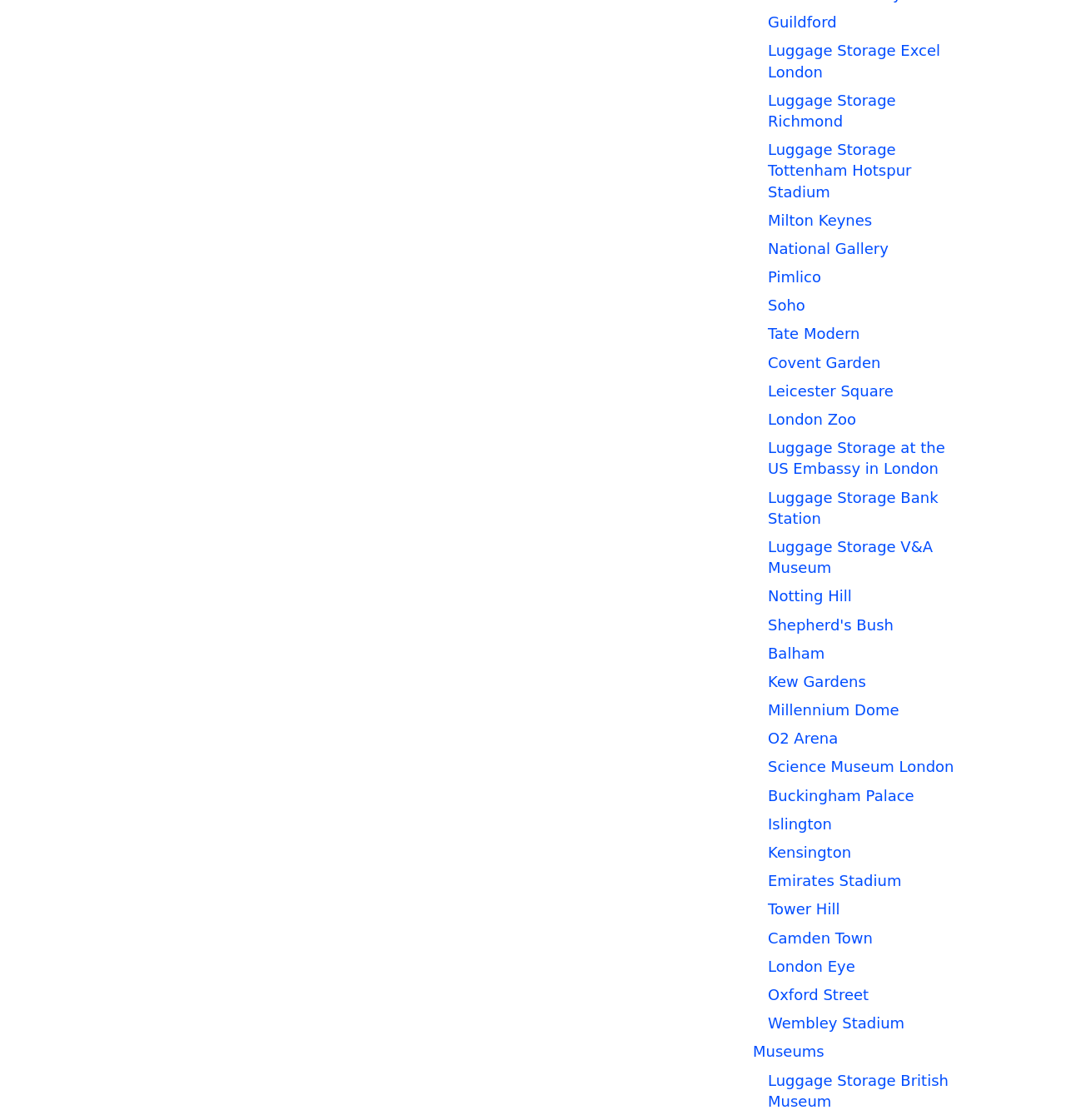Determine the bounding box coordinates of the clickable area required to perform the following instruction: "Explore Museums". The coordinates should be represented as four float numbers between 0 and 1: [left, top, right, bottom].

[0.706, 0.931, 0.773, 0.947]